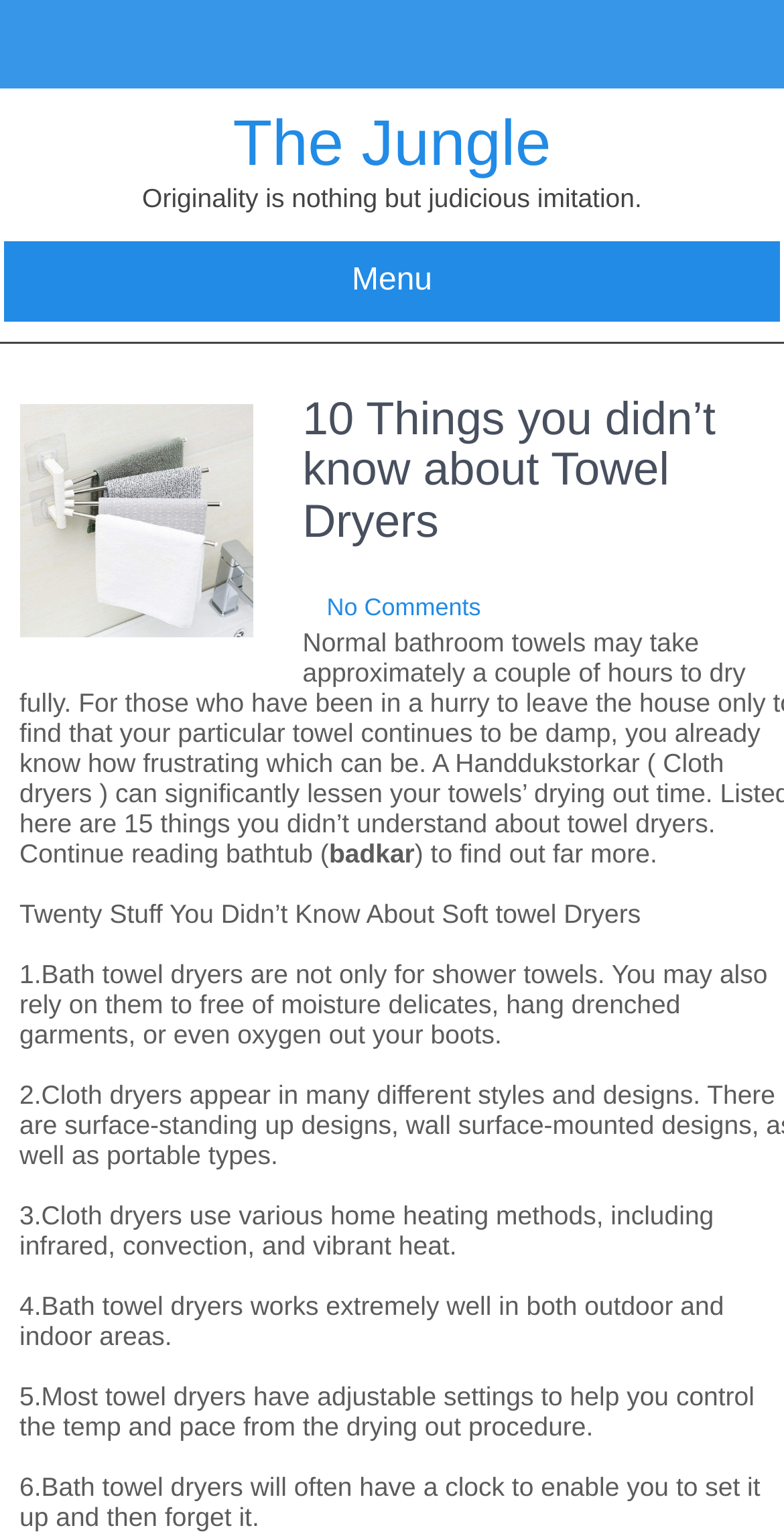What is the topic of the article?
Examine the screenshot and reply with a single word or phrase.

Towel Dryers